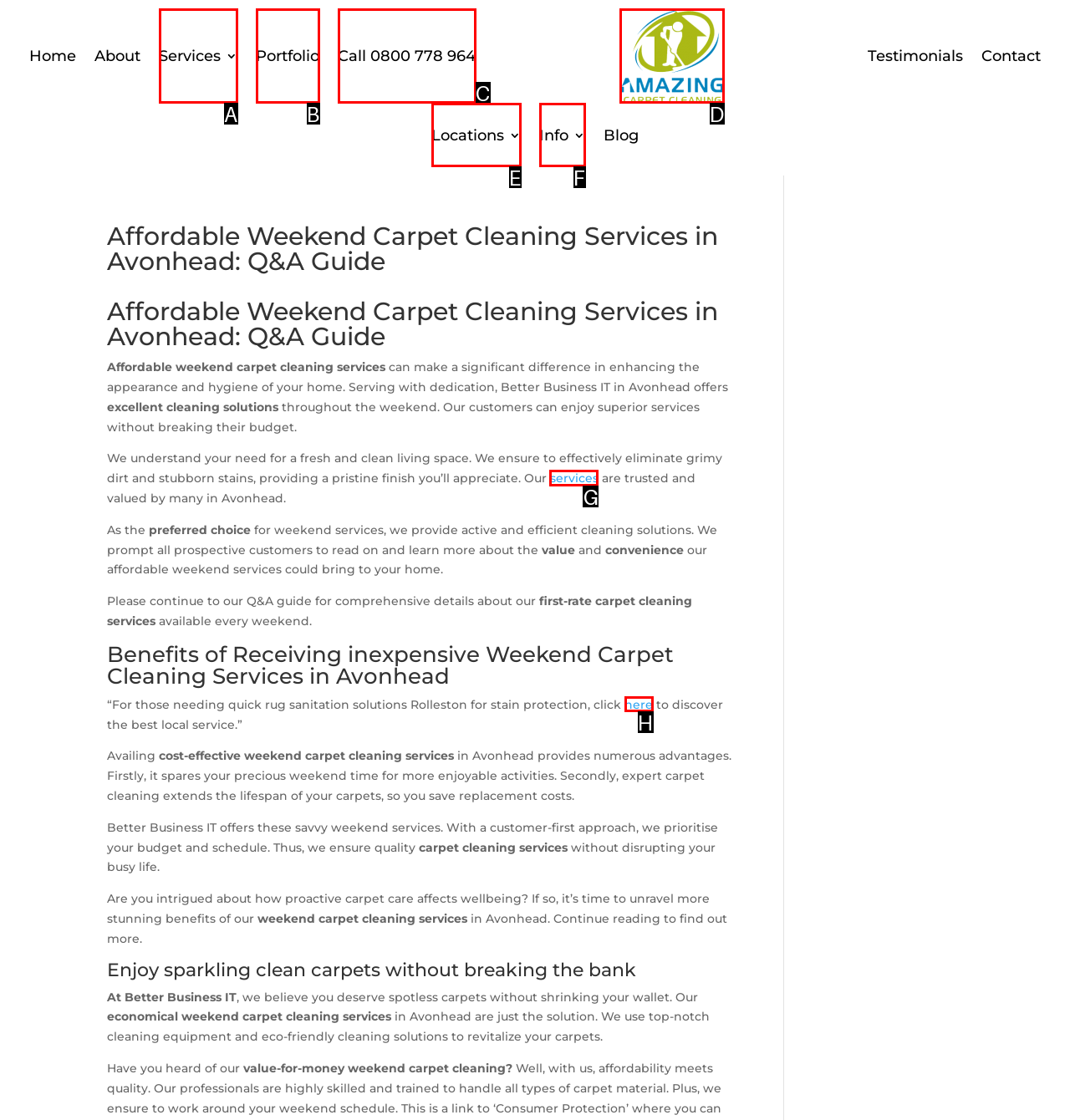Specify which HTML element I should click to complete this instruction: Read more about the 'services' Answer with the letter of the relevant option.

G